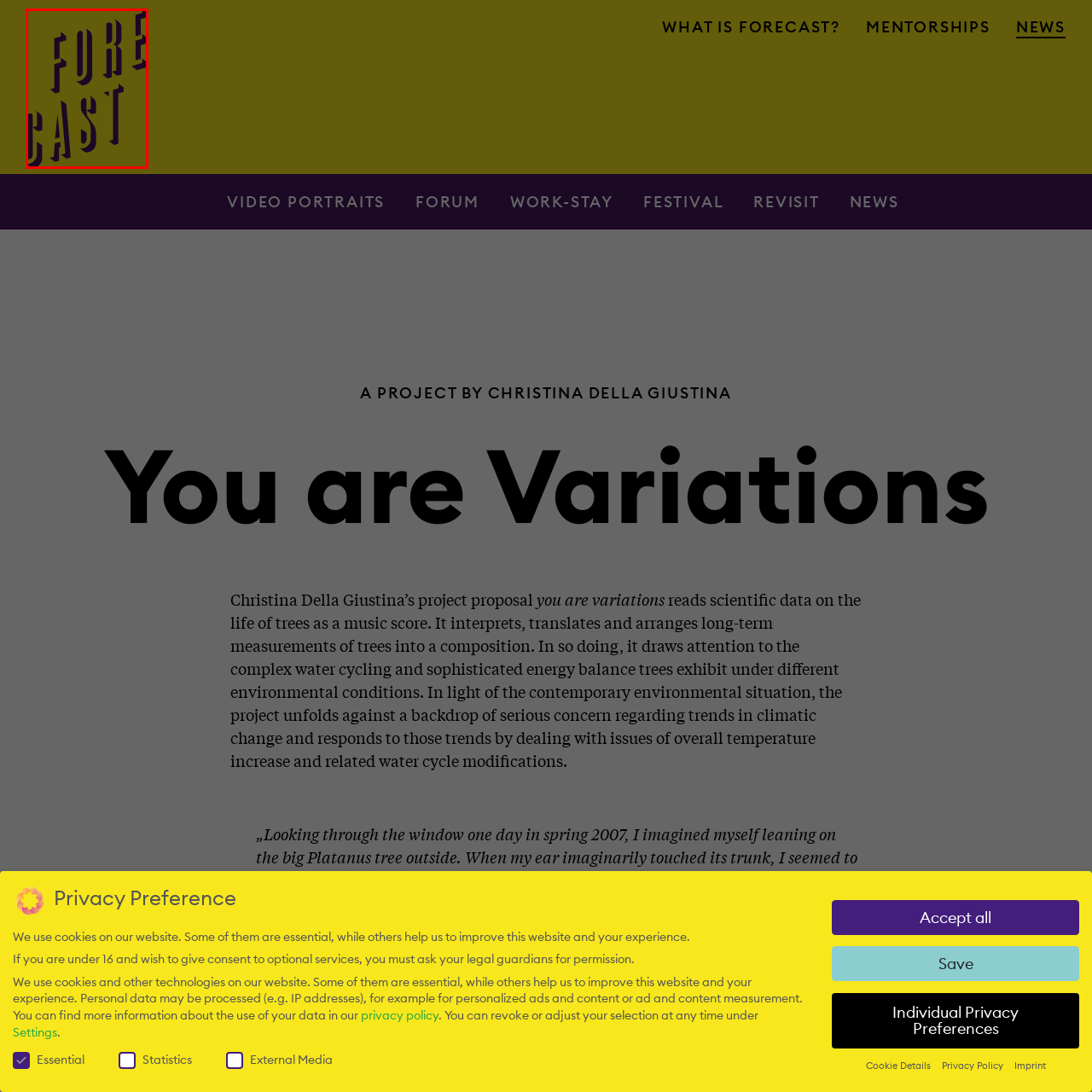Direct your attention to the red-bounded image and answer the question with a single word or phrase:
What is the innovative approach of the project?

Interpreting scientific data through musical compositions